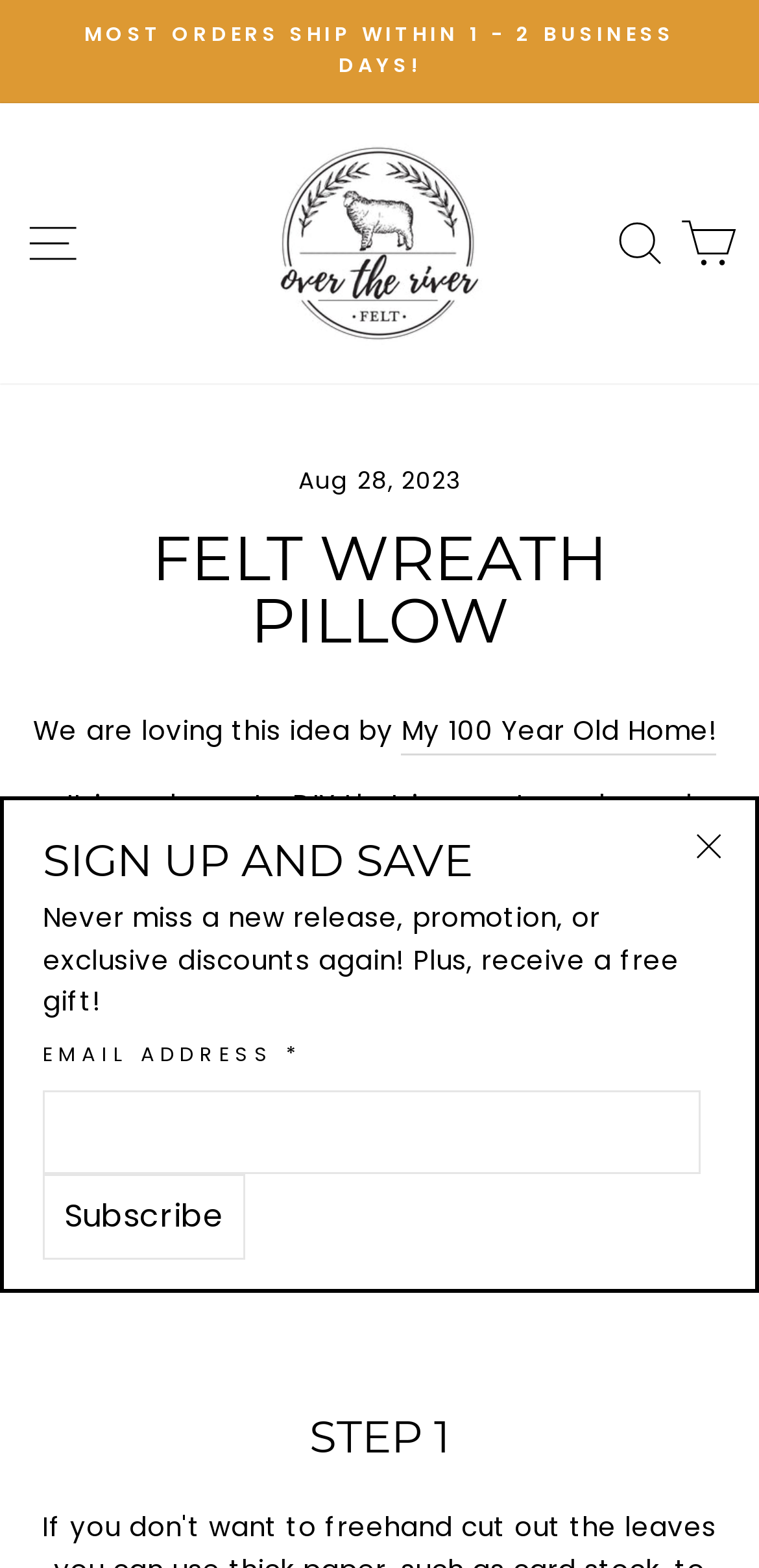Specify the bounding box coordinates of the element's region that should be clicked to achieve the following instruction: "Click on 'Over The River Felt'". The bounding box coordinates consist of four float numbers between 0 and 1, in the format [left, top, right, bottom].

[0.359, 0.086, 0.641, 0.223]